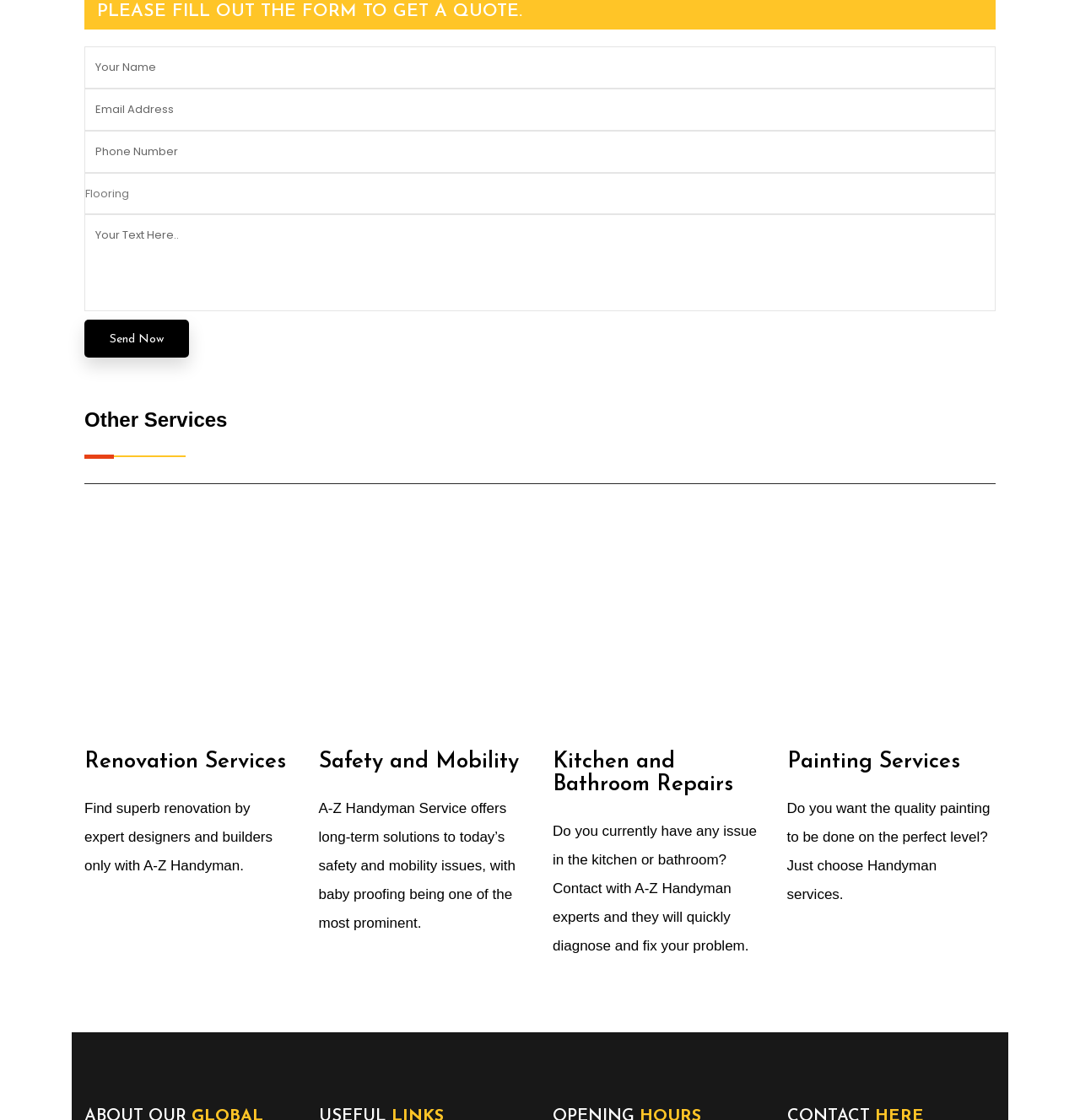Pinpoint the bounding box coordinates of the element that must be clicked to accomplish the following instruction: "Click Painting Services". The coordinates should be in the format of four float numbers between 0 and 1, i.e., [left, top, right, bottom].

[0.729, 0.67, 0.889, 0.691]